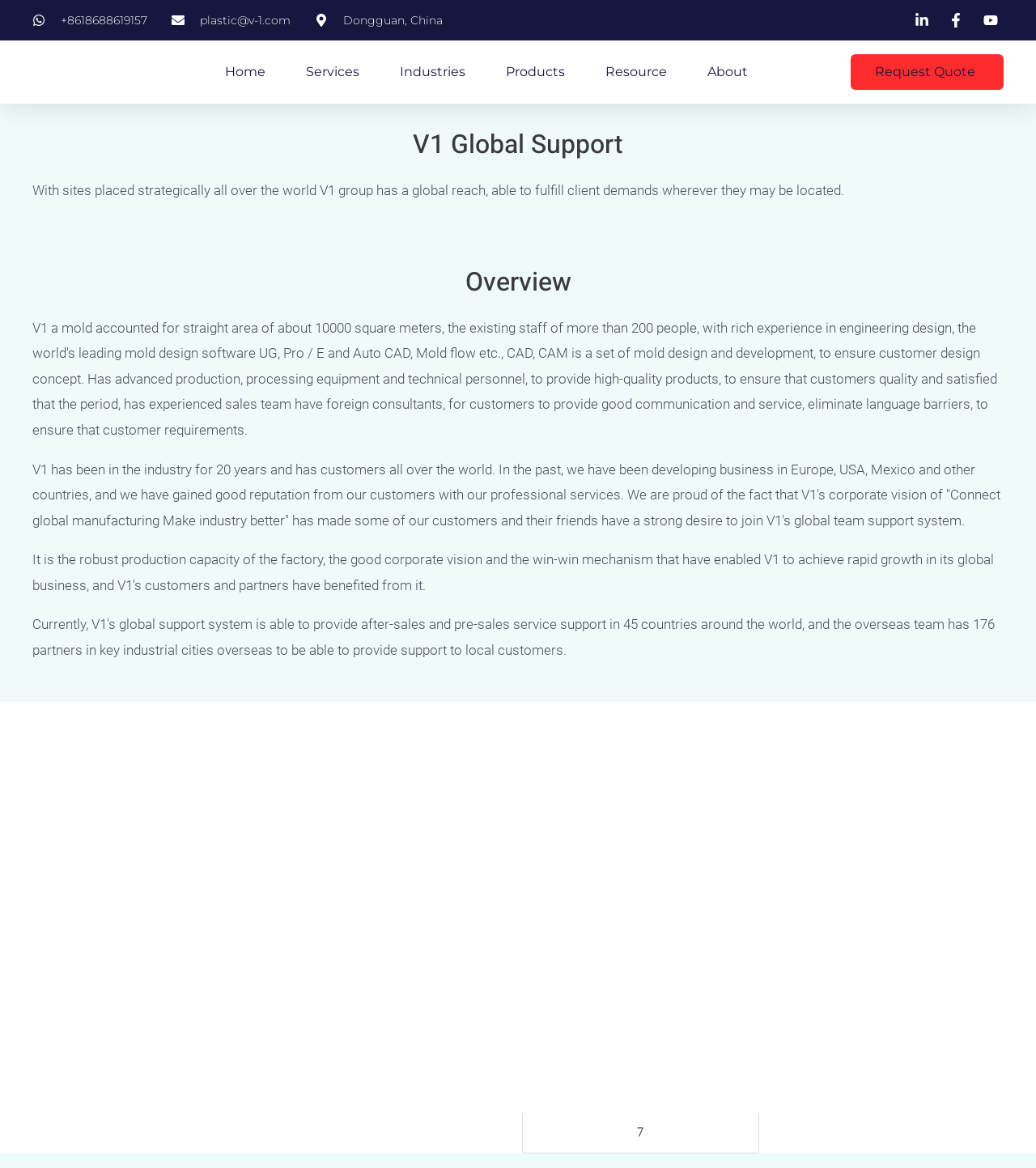Determine the bounding box for the UI element described here: "Products".

[0.488, 0.046, 0.545, 0.078]